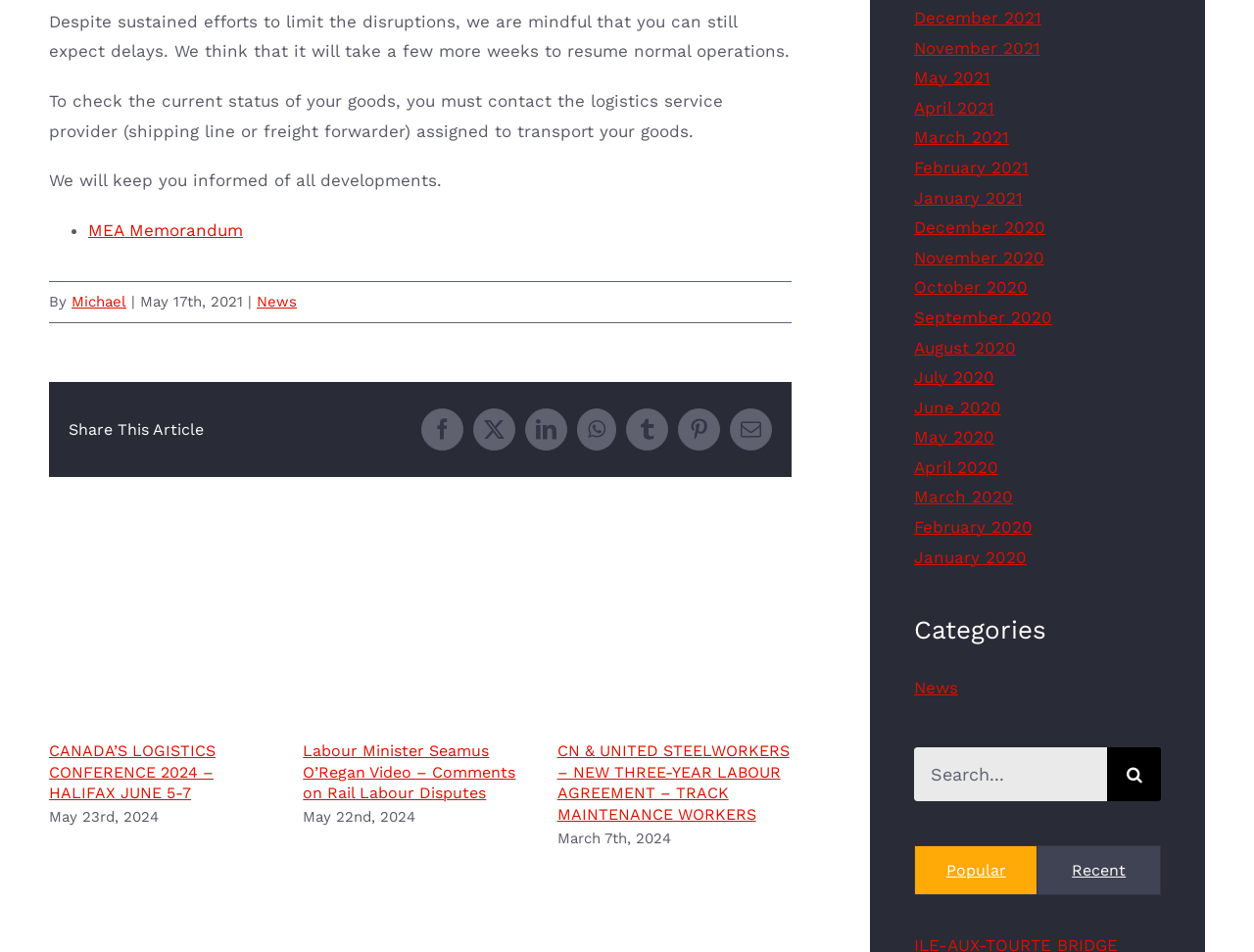Using the provided element description, identify the bounding box coordinates as (top-left x, top-left y, bottom-right x, bottom-right y). Ensure all values are between 0 and 1. Description: January 2021

[0.729, 0.197, 0.815, 0.218]